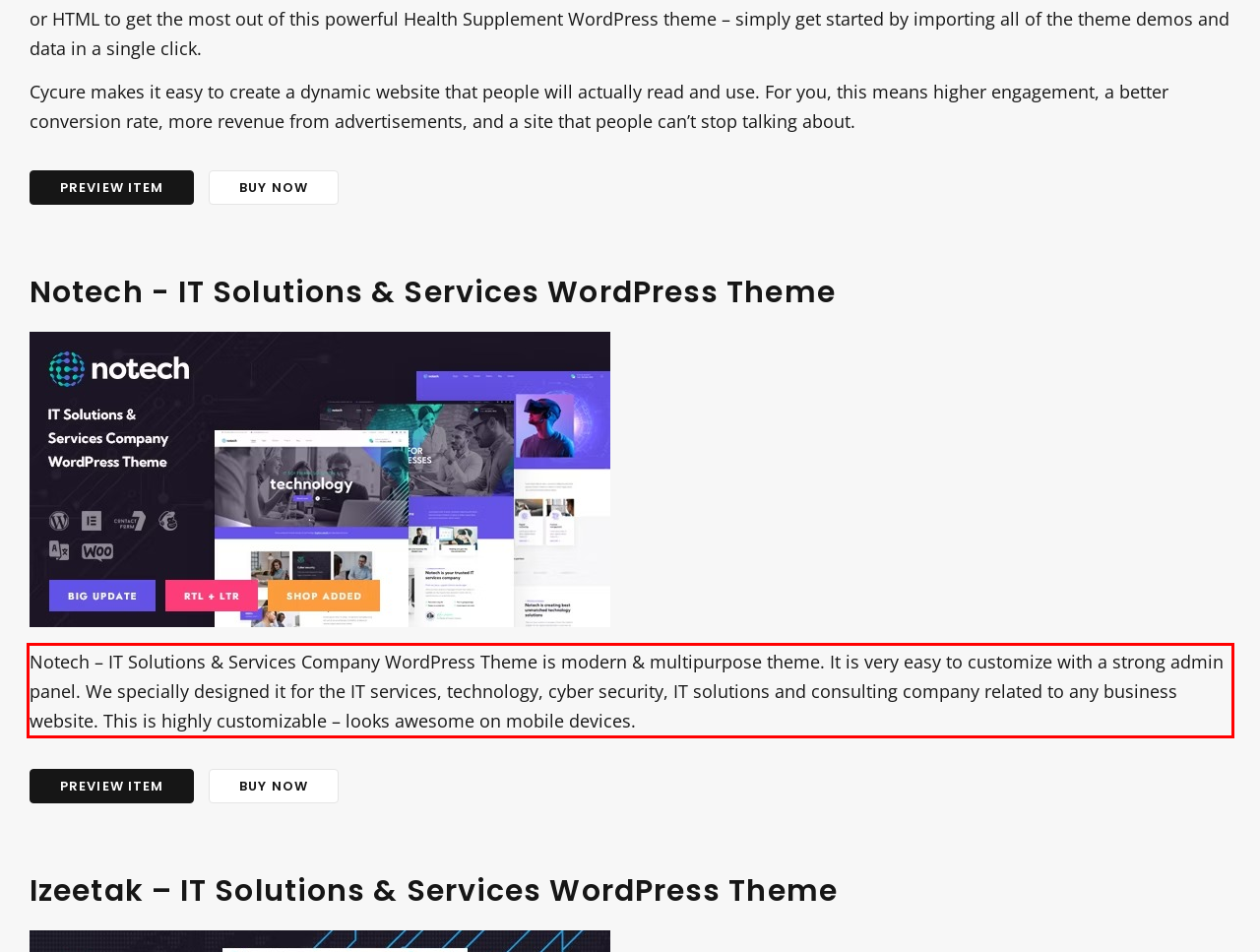Observe the screenshot of the webpage, locate the red bounding box, and extract the text content within it.

Notech – IT Solutions & Services Company WordPress Theme is modern & multipurpose theme. It is very easy to customize with a strong admin panel. We specially designed it for the IT services, technology, cyber security, IT solutions and consulting company related to any business website. This is highly customizable – looks awesome on mobile devices.